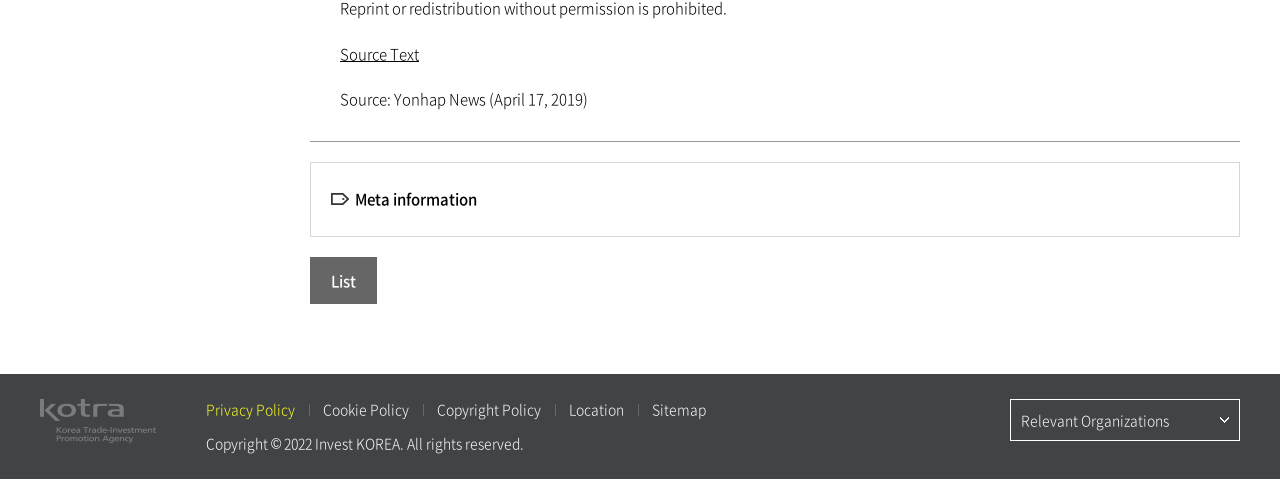How many links are available under 'List'?
Refer to the image and provide a detailed answer to the question.

Under the link 'List', there are 5 links available, namely 'Privacy Policy', 'Cookie Policy', 'Copyright Policy', 'Location', and 'Sitemap'. These links are located at the bottom of the webpage.